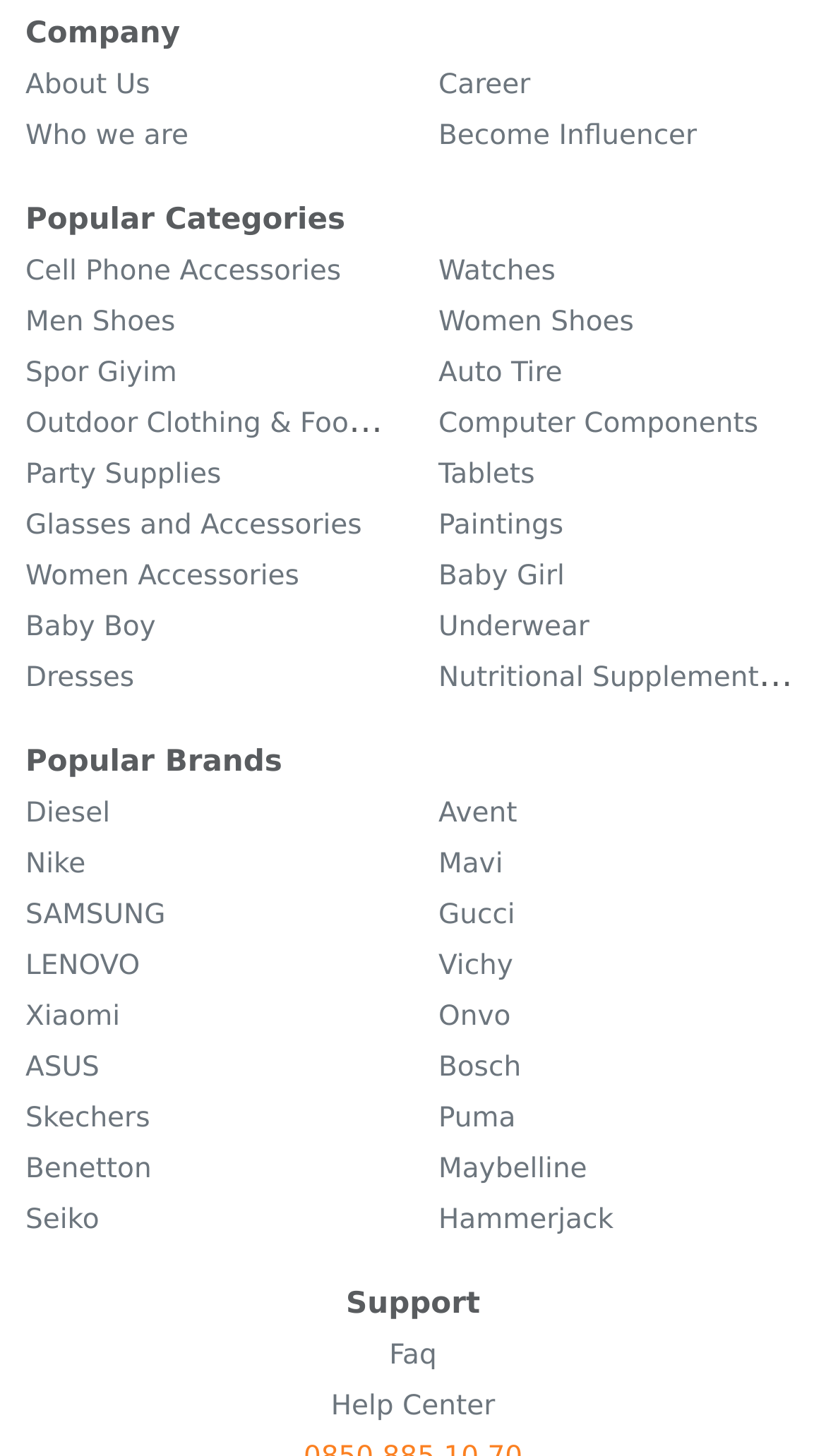Look at the image and give a detailed response to the following question: How many columns are there for categories and brands?

I observed the layout of the categories and brands sections and found that they are divided into two columns, with some links on the left and some on the right.